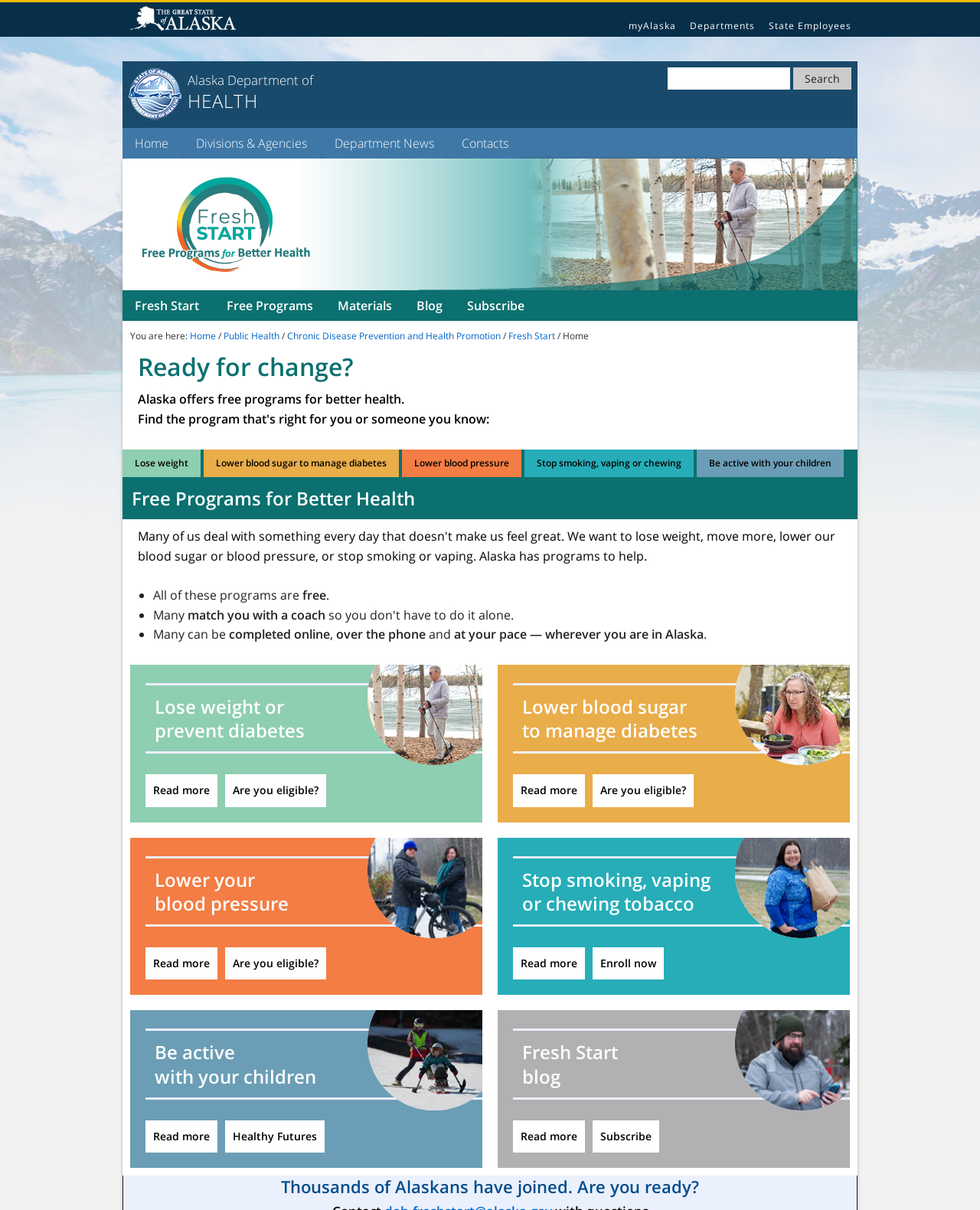Please identify the bounding box coordinates of the clickable region that I should interact with to perform the following instruction: "Explore the Fresh Start blog". The coordinates should be expressed as four float numbers between 0 and 1, i.e., [left, top, right, bottom].

[0.523, 0.85, 0.867, 0.909]